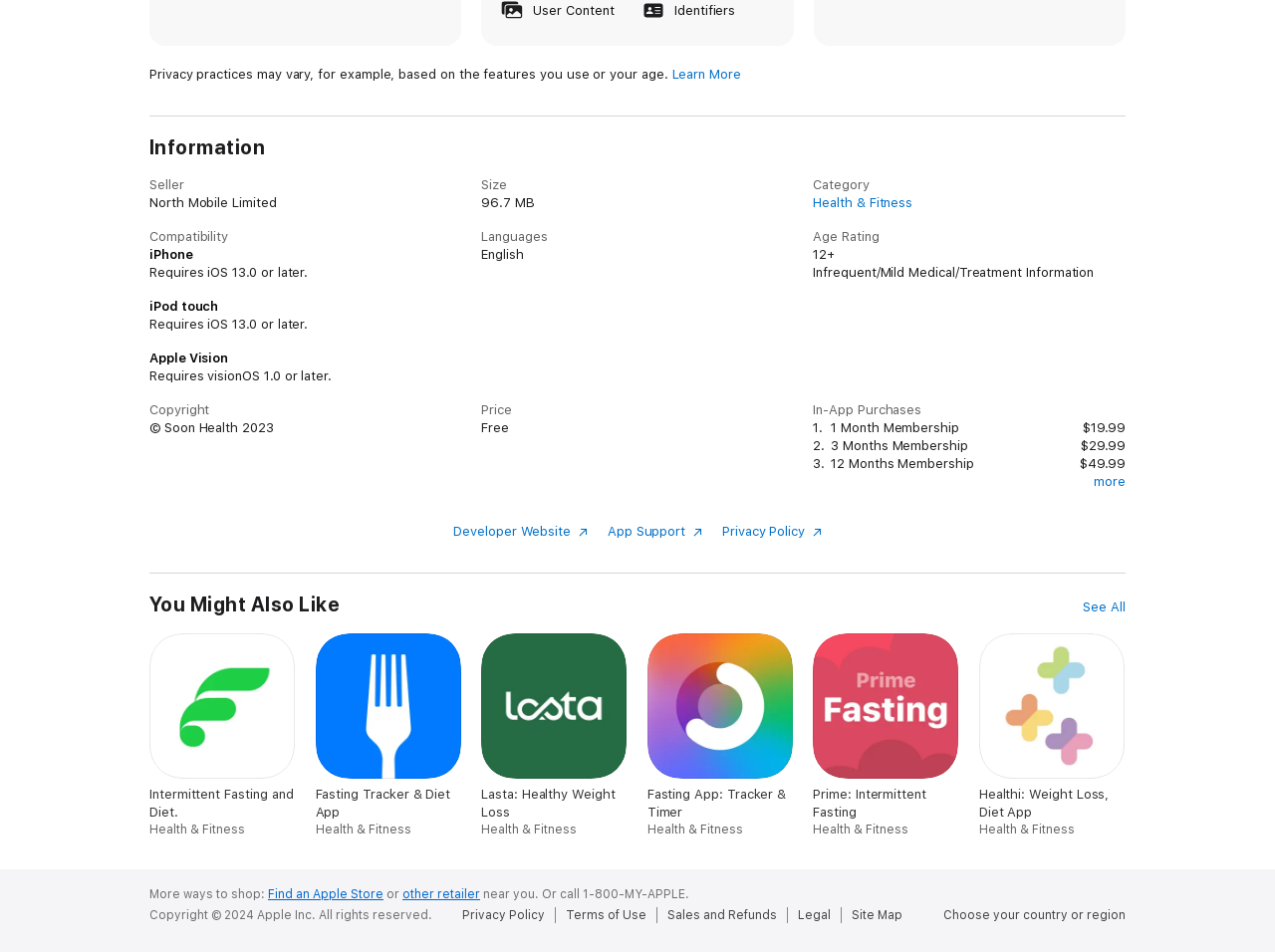Can you identify the bounding box coordinates of the clickable region needed to carry out this instruction: 'Learn more about privacy practices'? The coordinates should be four float numbers within the range of 0 to 1, stated as [left, top, right, bottom].

[0.527, 0.07, 0.581, 0.086]